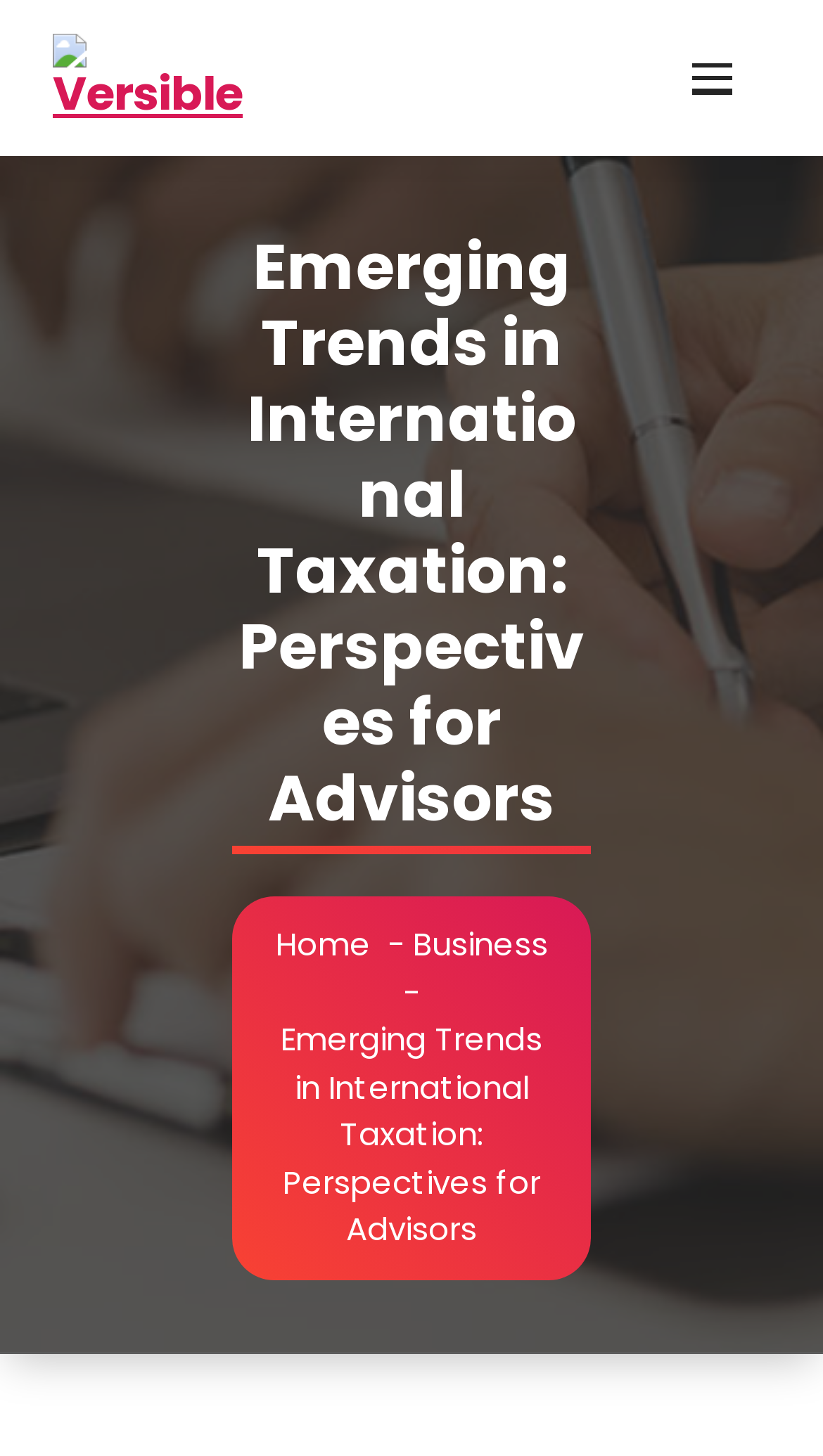Locate the UI element described by alt="Versible" and provide its bounding box coordinates. Use the format (top-left x, top-left y, bottom-right x, bottom-right y) with all values as floating point numbers between 0 and 1.

[0.064, 0.023, 0.336, 0.085]